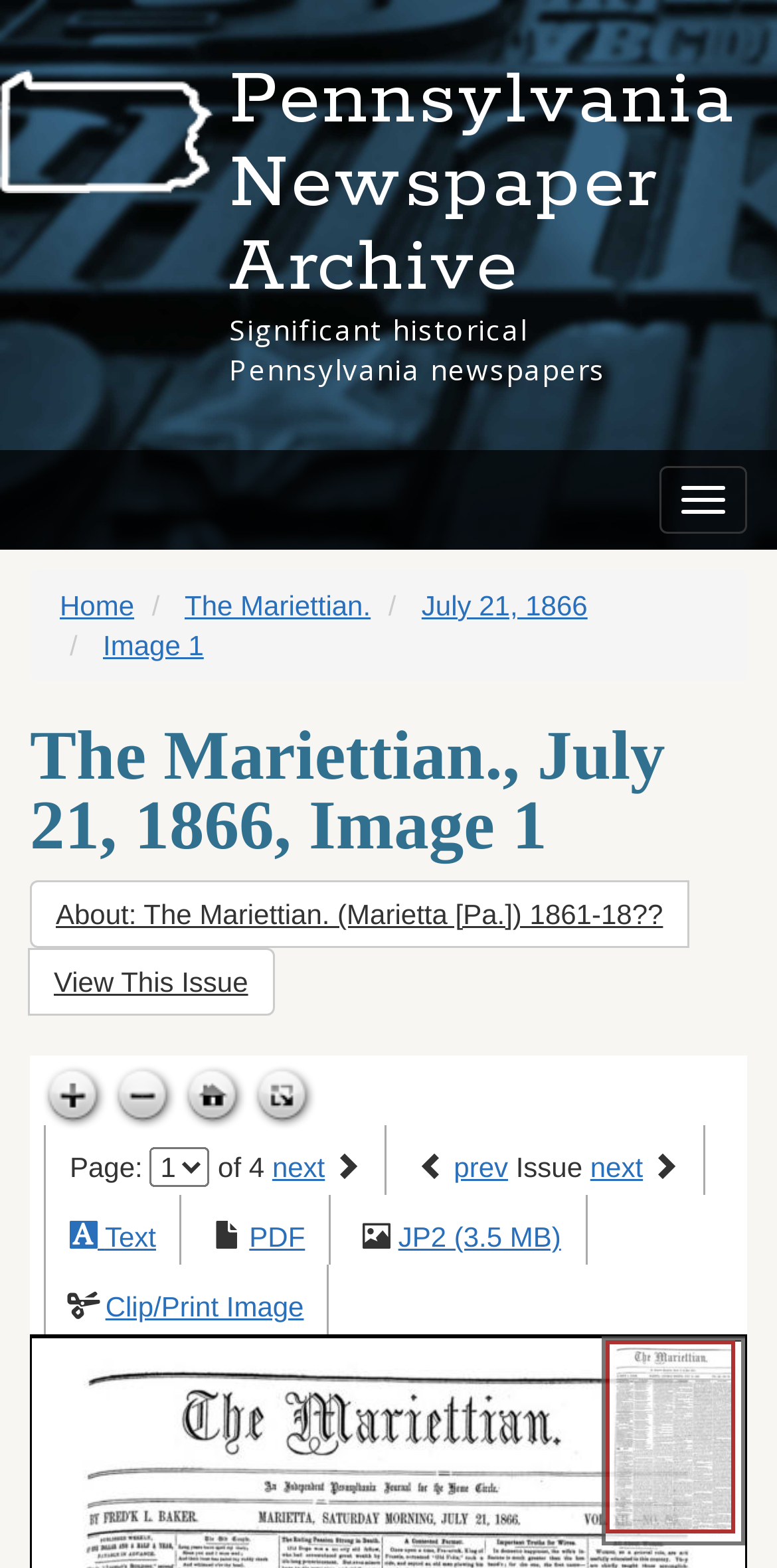Given the element description, predict the bounding box coordinates in the format (top-left x, top-left y, bottom-right x, bottom-right y), using floating point numbers between 0 and 1: Text

[0.135, 0.779, 0.201, 0.799]